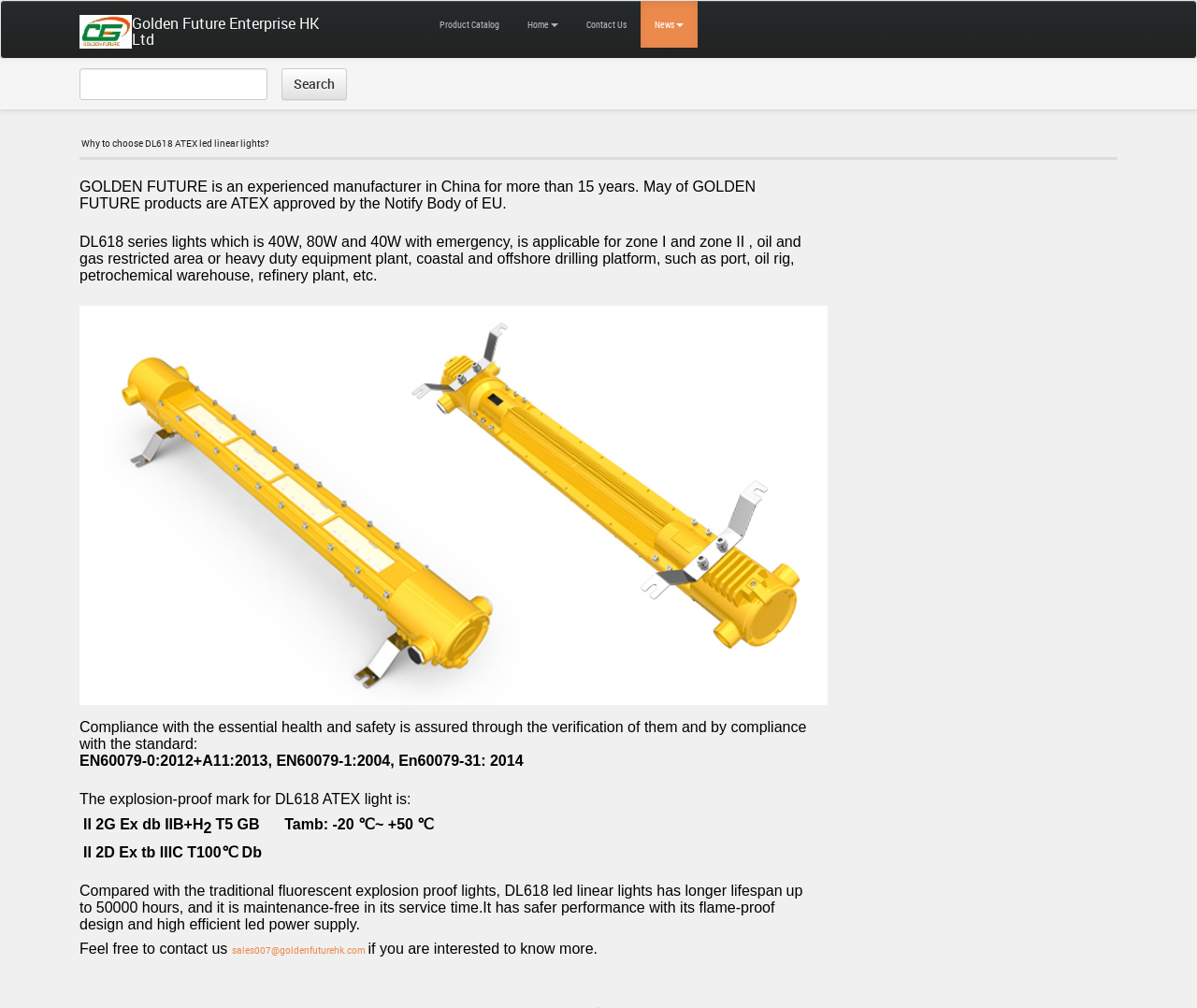Show the bounding box coordinates for the HTML element as described: "Product Catalog".

[0.355, 0.001, 0.429, 0.047]